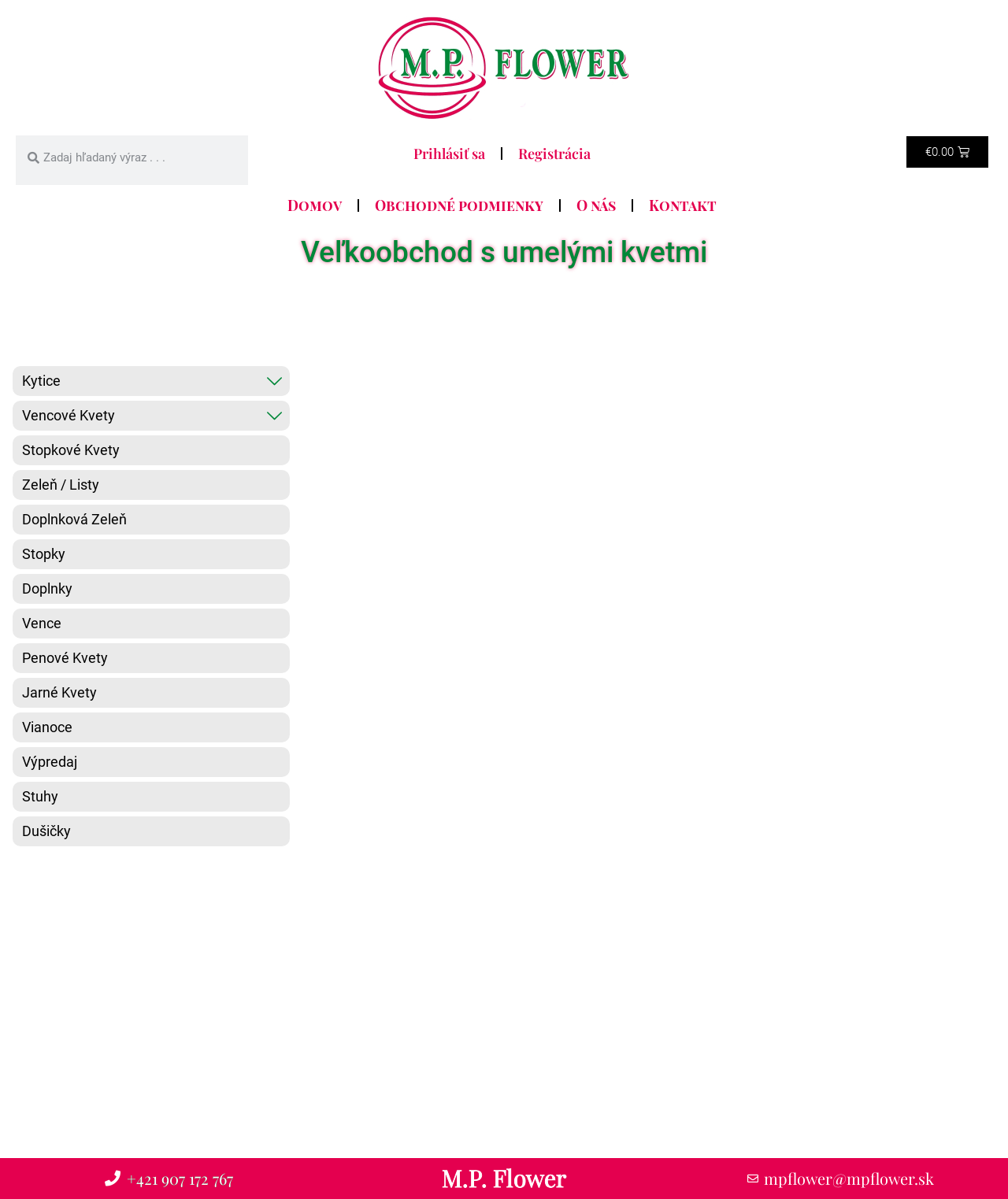Please determine the bounding box coordinates of the element's region to click for the following instruction: "Search for something".

[0.016, 0.113, 0.246, 0.169]